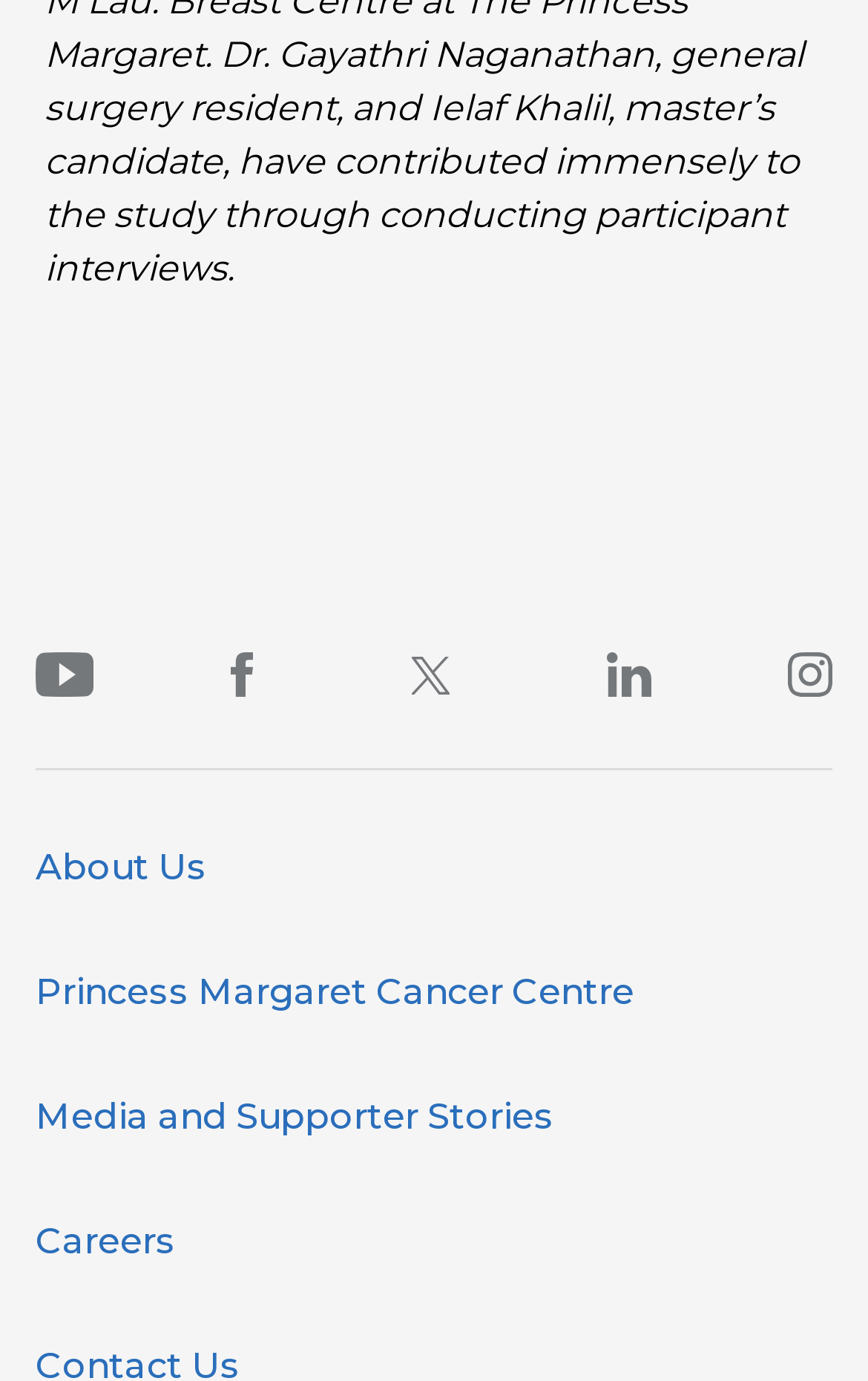Locate the bounding box of the UI element with the following description: "Careers".

[0.041, 0.854, 0.959, 0.945]